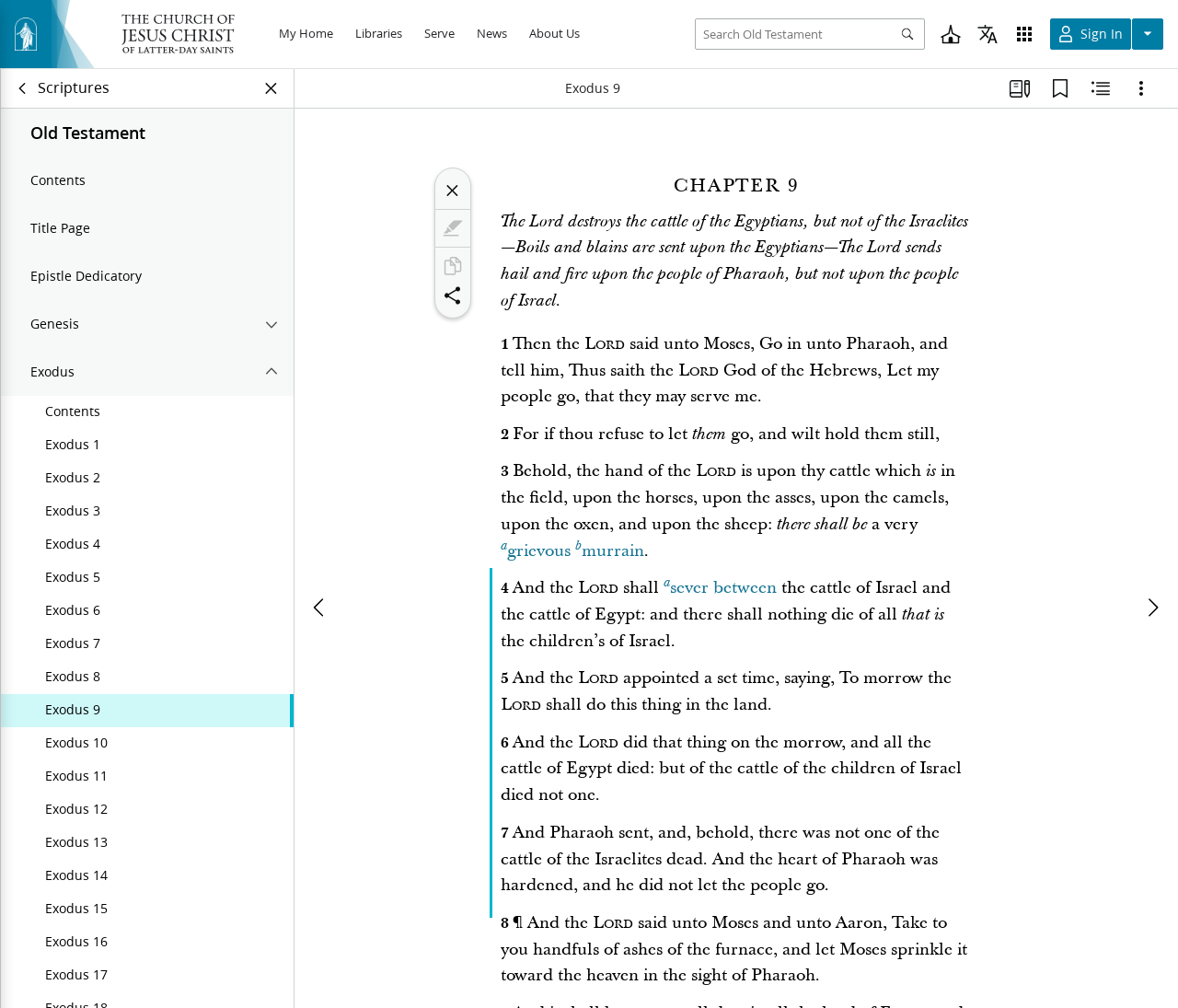Determine the bounding box coordinates of the UI element described by: "Genesis".

[0.001, 0.298, 0.249, 0.345]